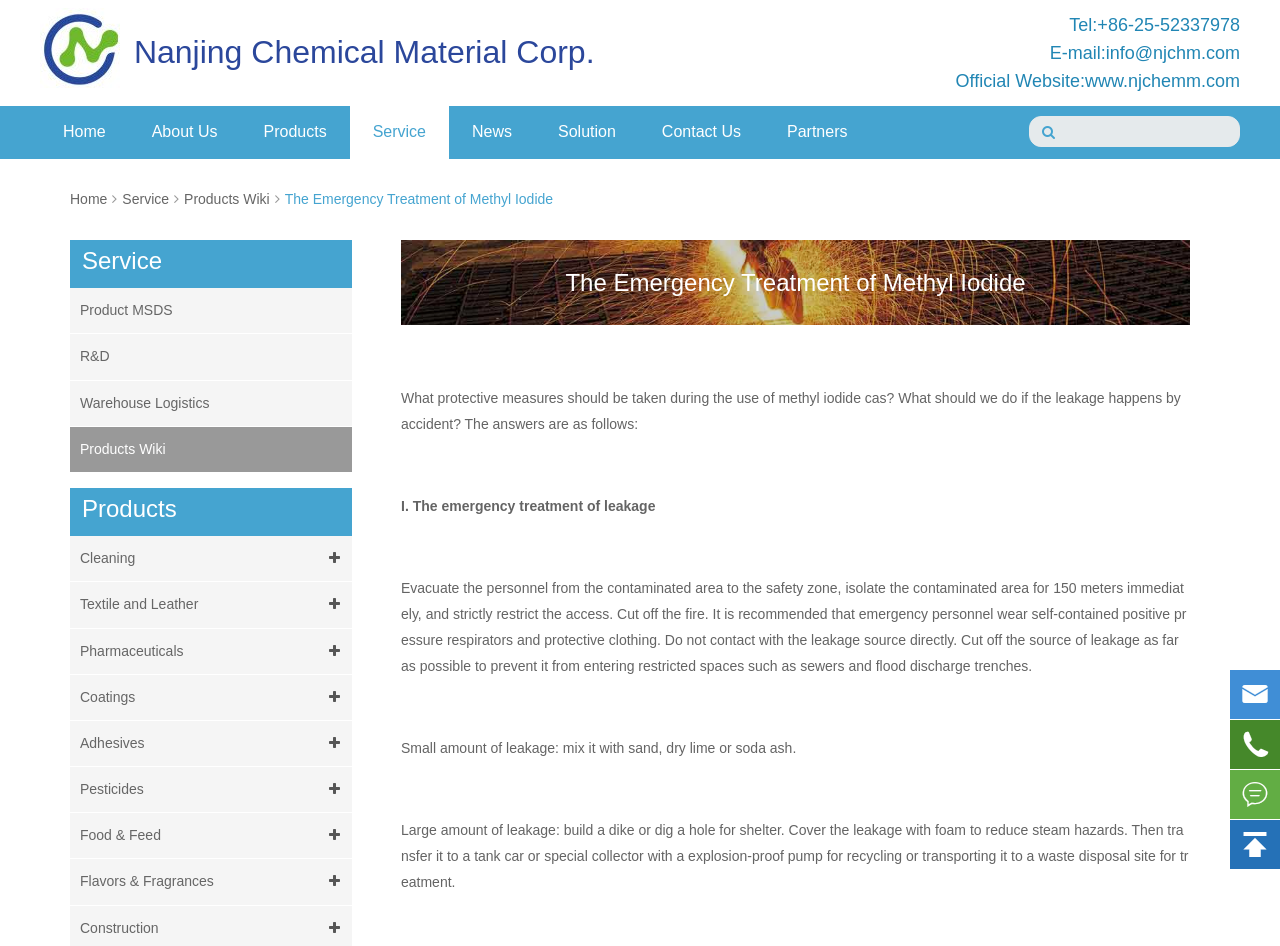Describe the entire webpage, focusing on both content and design.

The webpage is about the emergency treatment of methyl iodide, specifically discussing protective measures to take during its use and what to do in case of leakage. 

At the top left corner, there is a logo of Nanjing Chemical Material Corp., accompanied by a link to the corporation's website. On the same line, there are three links to contact information: telephone number, email, and official website. 

Below the logo, there is a navigation menu with nine links: Home, About Us, Products, Service, News, Solution, Contact Us, and Partners. 

On the right side of the navigation menu, there is a search bar with a button. 

The main content of the webpage is divided into two sections. The first section has a heading "The Emergency Treatment of Methyl Iodide" and an image related to the topic. 

Below the heading, there is a paragraph of text explaining the emergency treatment of methyl iodide, followed by several subheadings and paragraphs detailing the procedures to follow in case of leakage, including evacuation, isolation, and containment of the leakage. 

On the left side of the main content, there is a sidebar with multiple links to related topics, such as Product MSDS, R&D, Warehouse Logistics, and various industries that use methyl iodide, including pharmaceuticals, coatings, and pesticides. 

At the bottom right corner, there are three social media links and a copyright symbol.